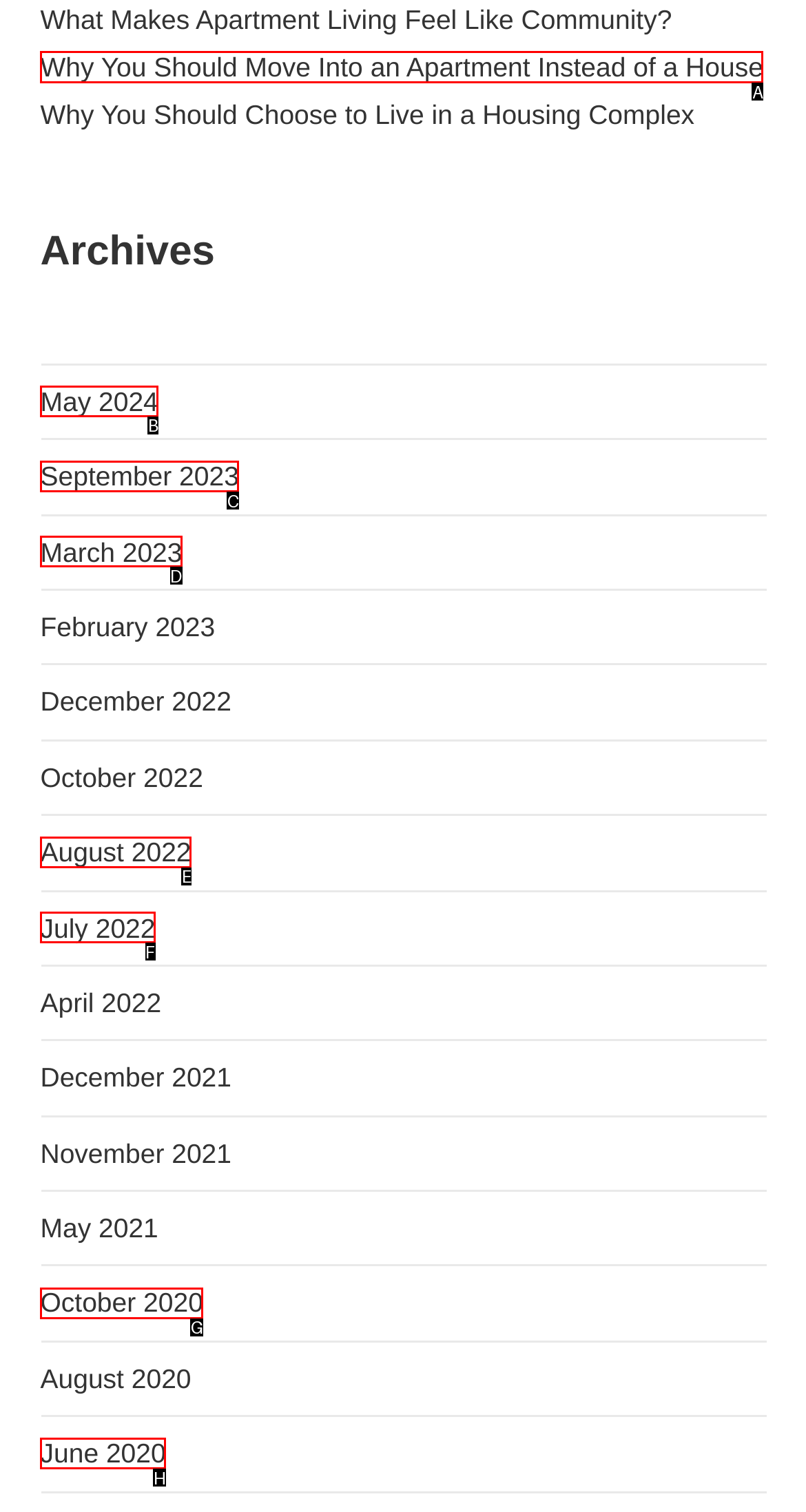Determine which HTML element I should select to execute the task: Learn why you should move into an apartment instead of a house
Reply with the corresponding option's letter from the given choices directly.

A